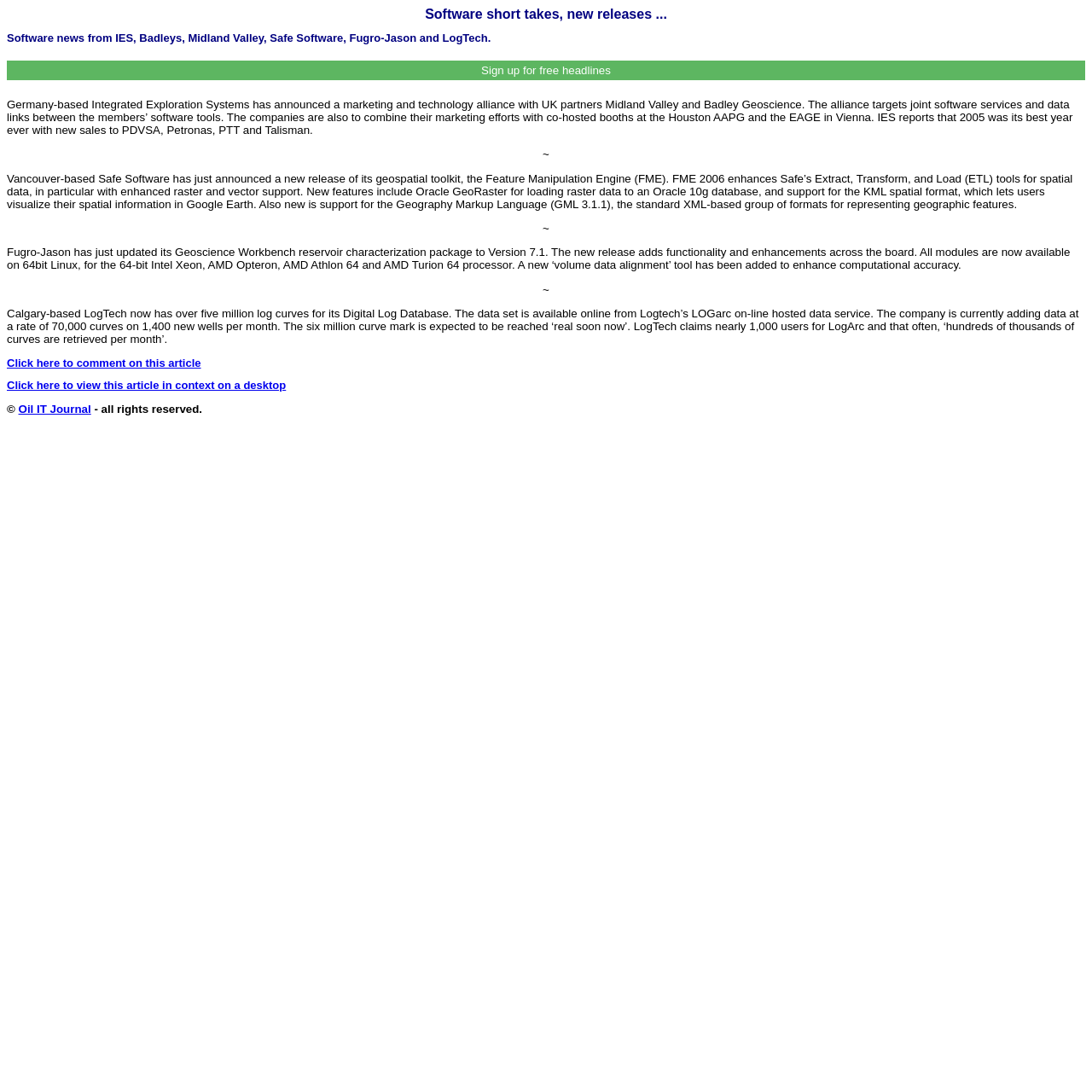Use a single word or phrase to answer this question: 
What is the name of the publication that owns the copyright?

Oil IT Journal